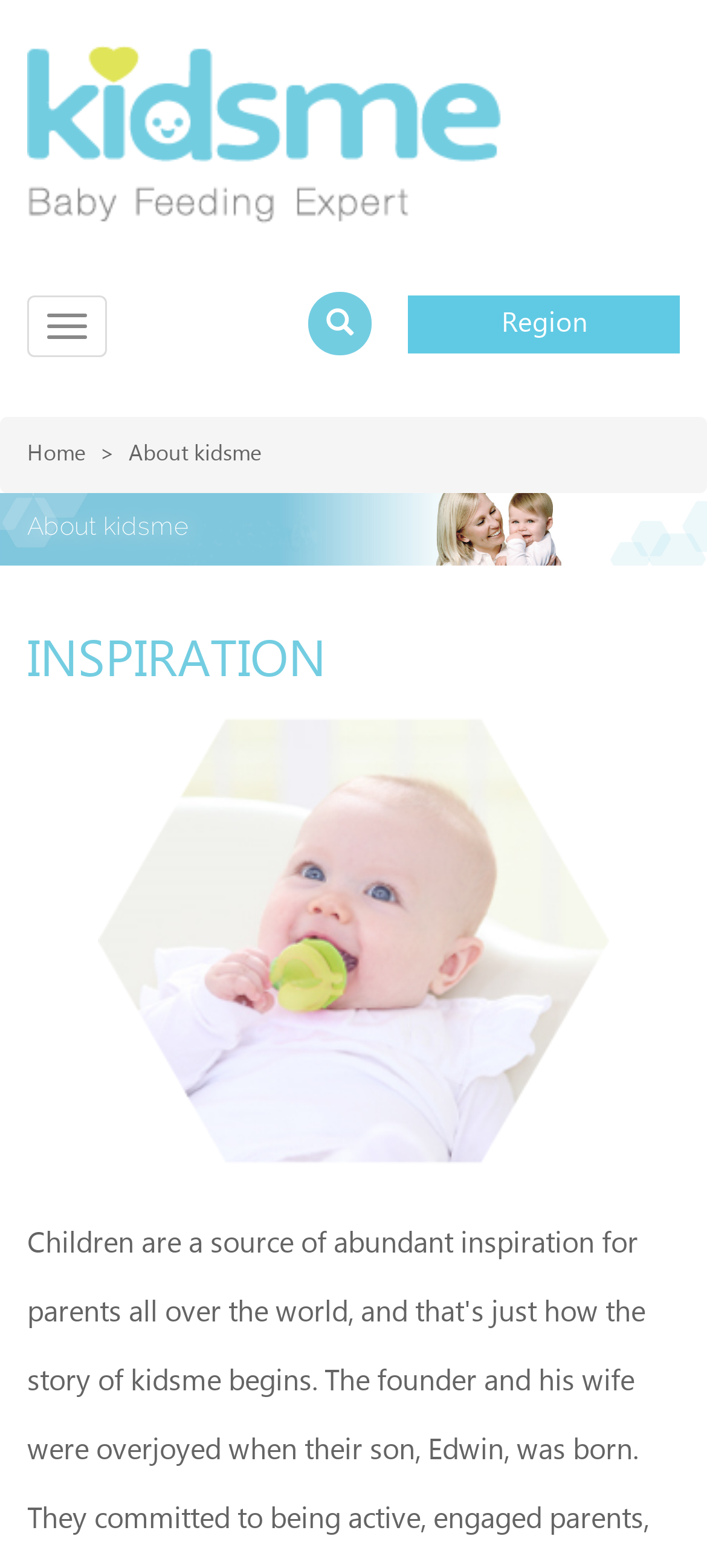What is the text below the image with no alt text?
Based on the image, answer the question with a single word or brief phrase.

INSPIRATION